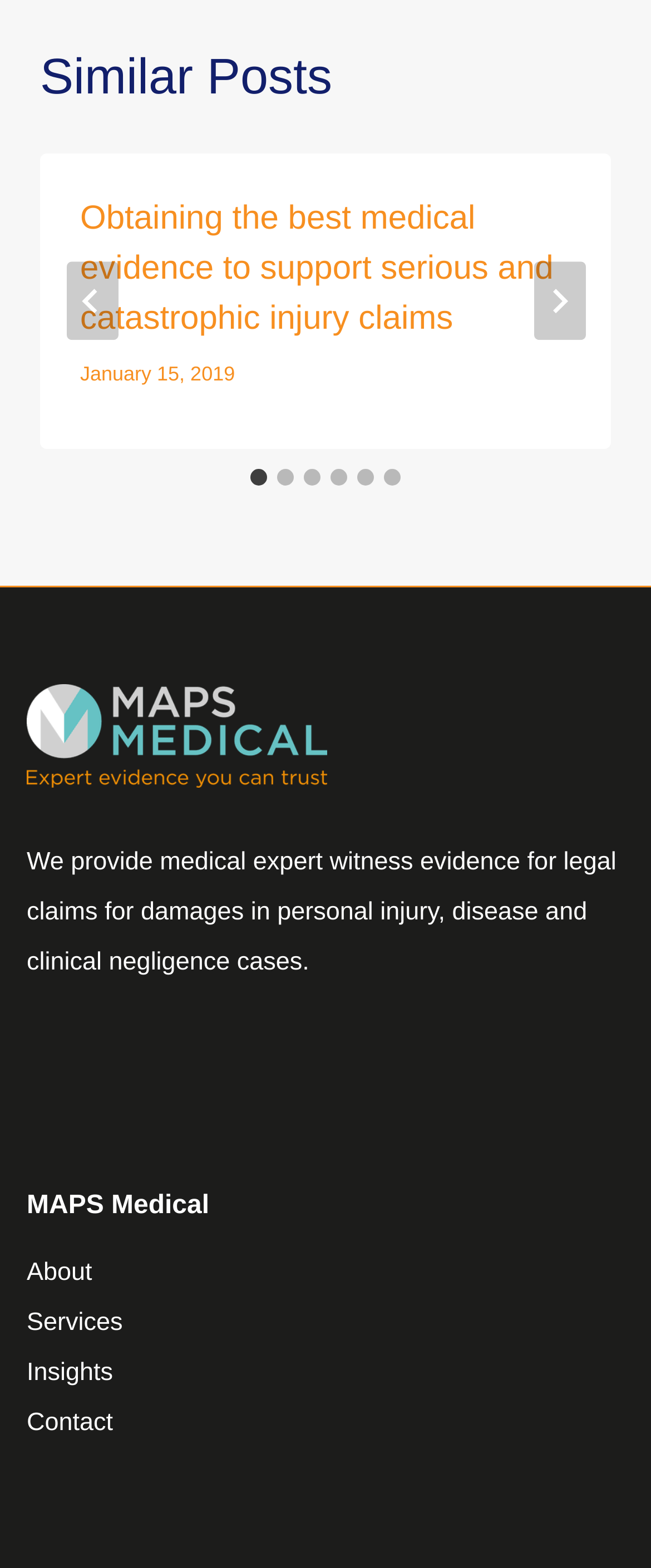Answer the question with a single word or phrase: 
How many slides are there in total?

6